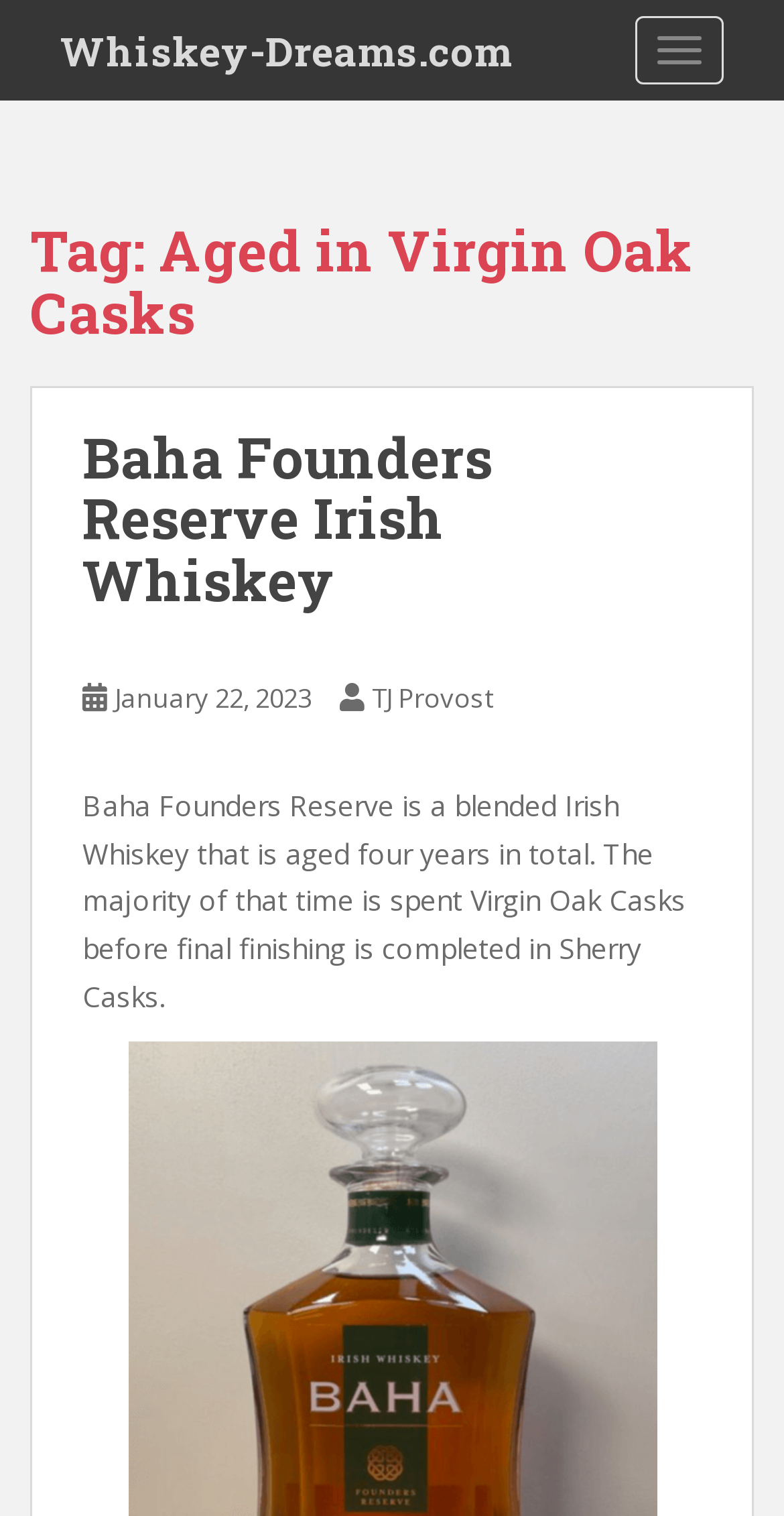Construct a comprehensive description capturing every detail on the webpage.

The webpage is an archive page for whiskey reviews, specifically focused on whiskey aged in Virgin Oak Casks. At the top left, there is a link to the website's homepage, Whiskey-Dreams.com. Next to it, on the top right, is a button to toggle navigation. 

Below the top section, there is a header that spans almost the entire width of the page, containing the tag "Aged in Virgin Oak Casks". 

Underneath the header, there is a section that lists whiskey reviews. The first review is for "Baha Founders Reserve Irish Whiskey", which is a blended Irish Whiskey aged four years, with most of that time spent in Virgin Oak Casks and finished in Sherry Casks. This review is positioned near the top center of the page. The title of the whiskey is in a larger font, and below it, there are links to the review date, "January 22, 2023", and the author, "TJ Provost", positioned side by side. 

The review text is a short paragraph that summarizes the whiskey's characteristics, located below the title and author information.